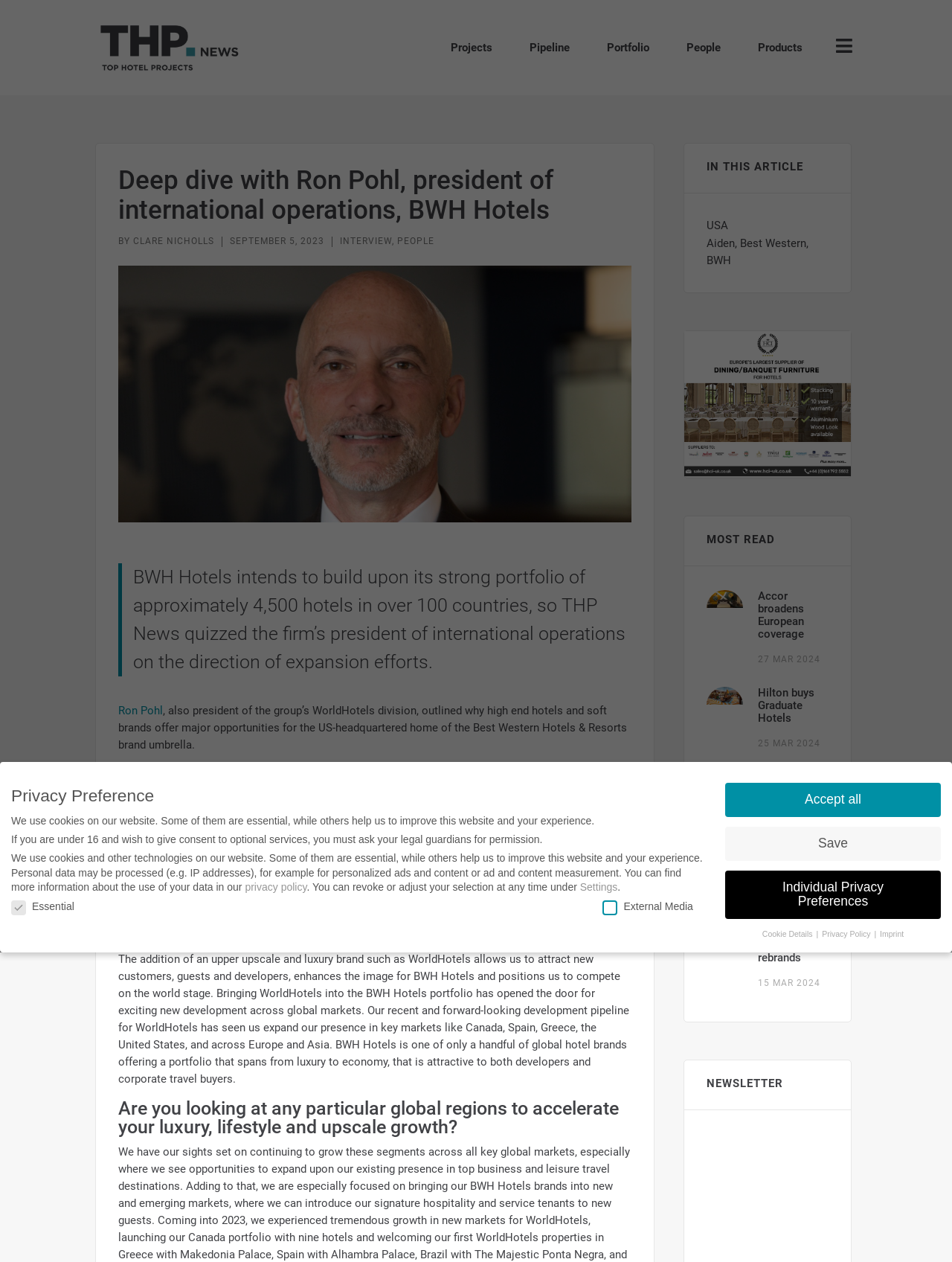What is the name of the author of the article?
We need a detailed and exhaustive answer to the question. Please elaborate.

The answer can be found in the article where it mentions 'BY CLARE NICHOLLS'. This indicates that Clare Nicholls is the author of the article.